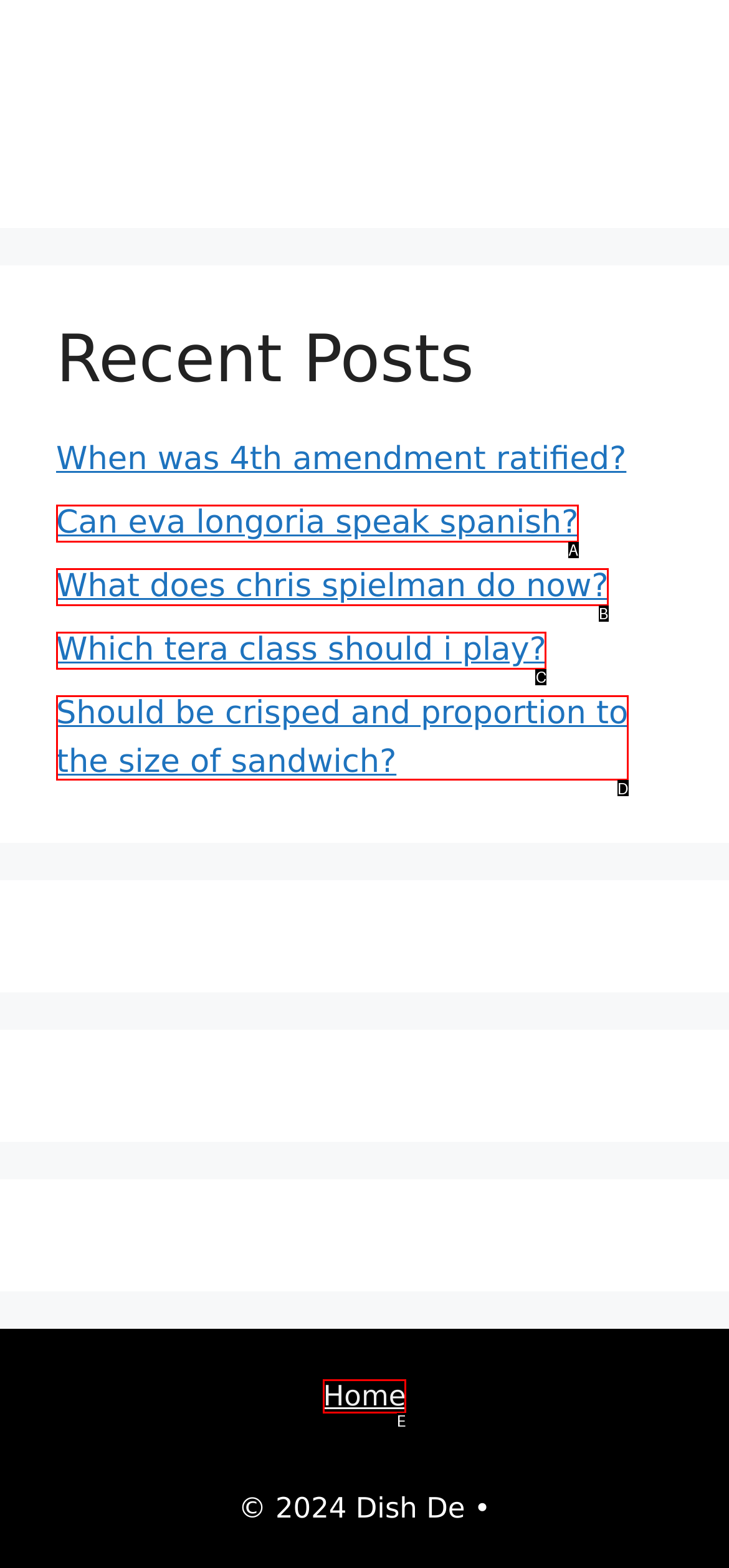Match the element description: Home to the correct HTML element. Answer with the letter of the selected option.

E